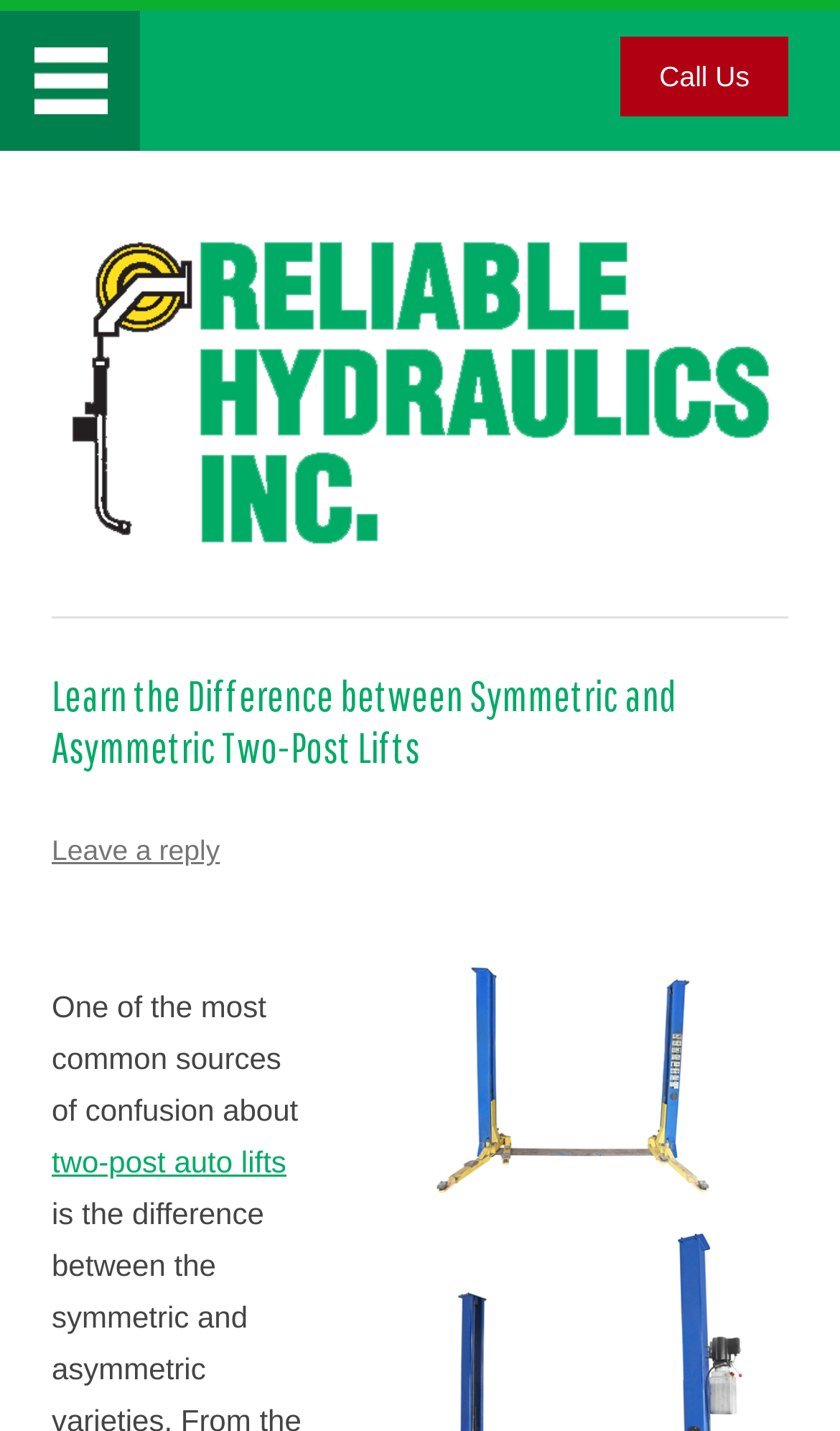Answer the question below using just one word or a short phrase: 
What is the company name in the logo?

Reliable Hydraulics Inc.